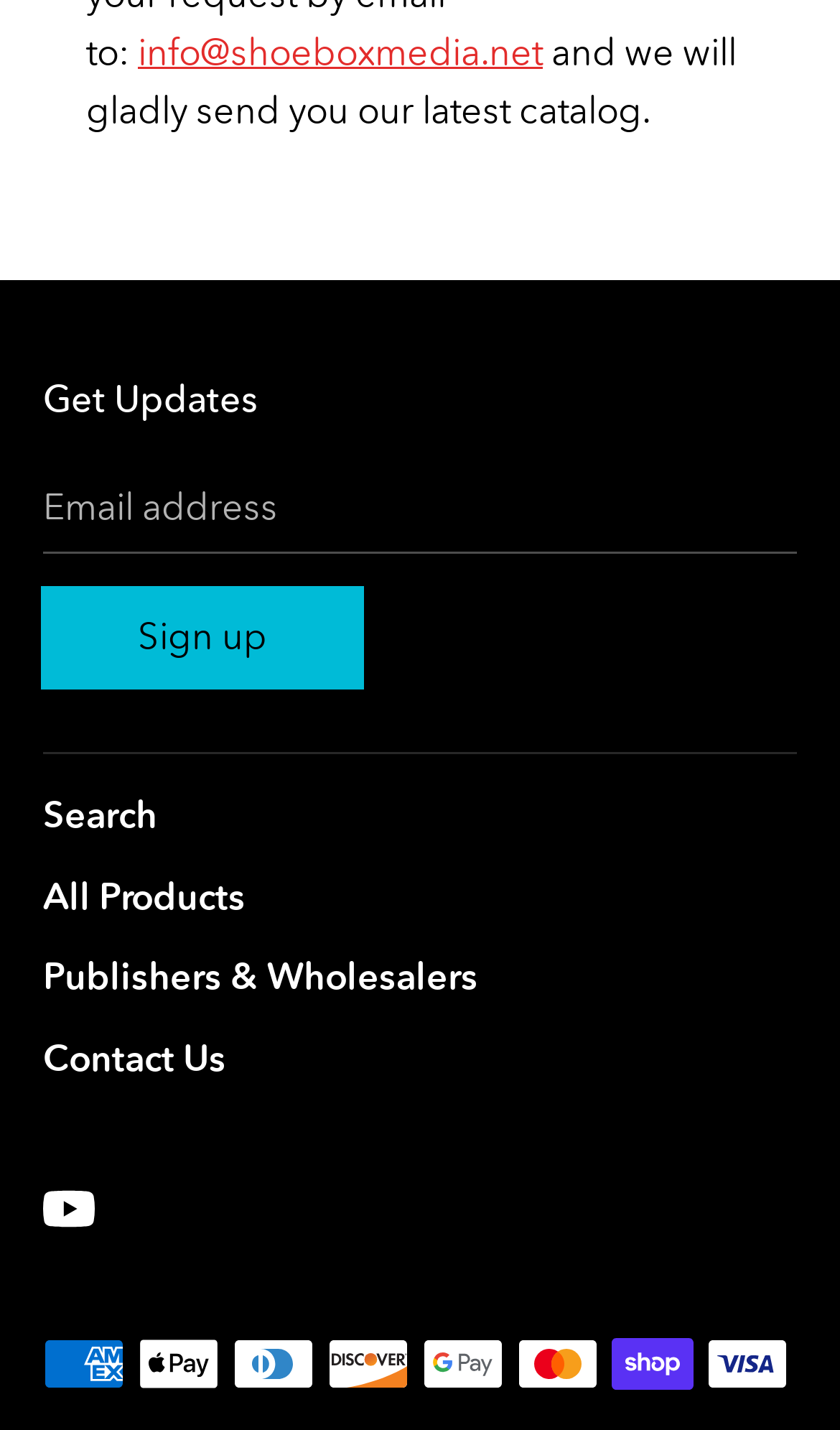Answer the question below in one word or phrase:
How can I get the latest catalog?

Contact via email